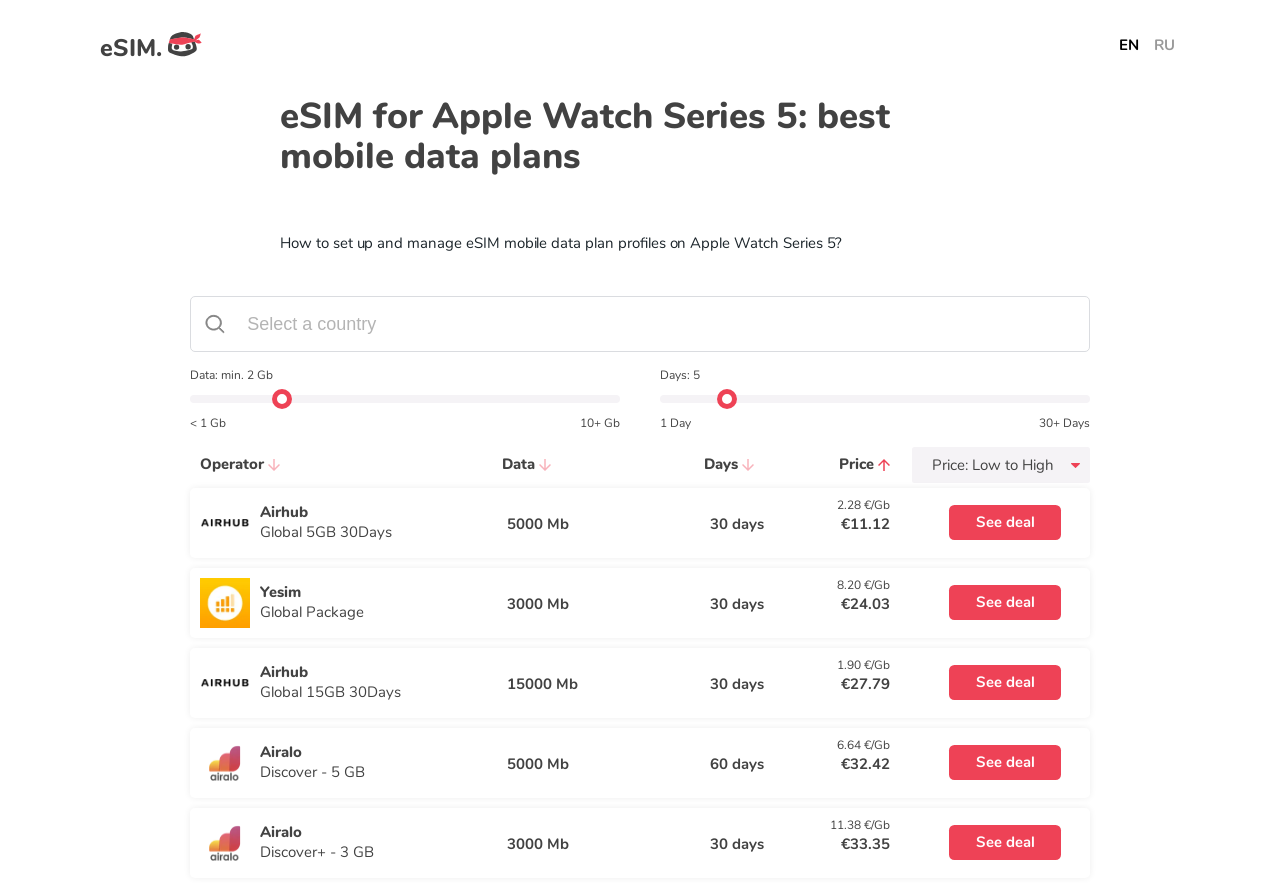Find the bounding box of the UI element described as: "value="Search"". The bounding box coordinates should be given as four float values between 0 and 1, i.e., [left, top, right, bottom].

None